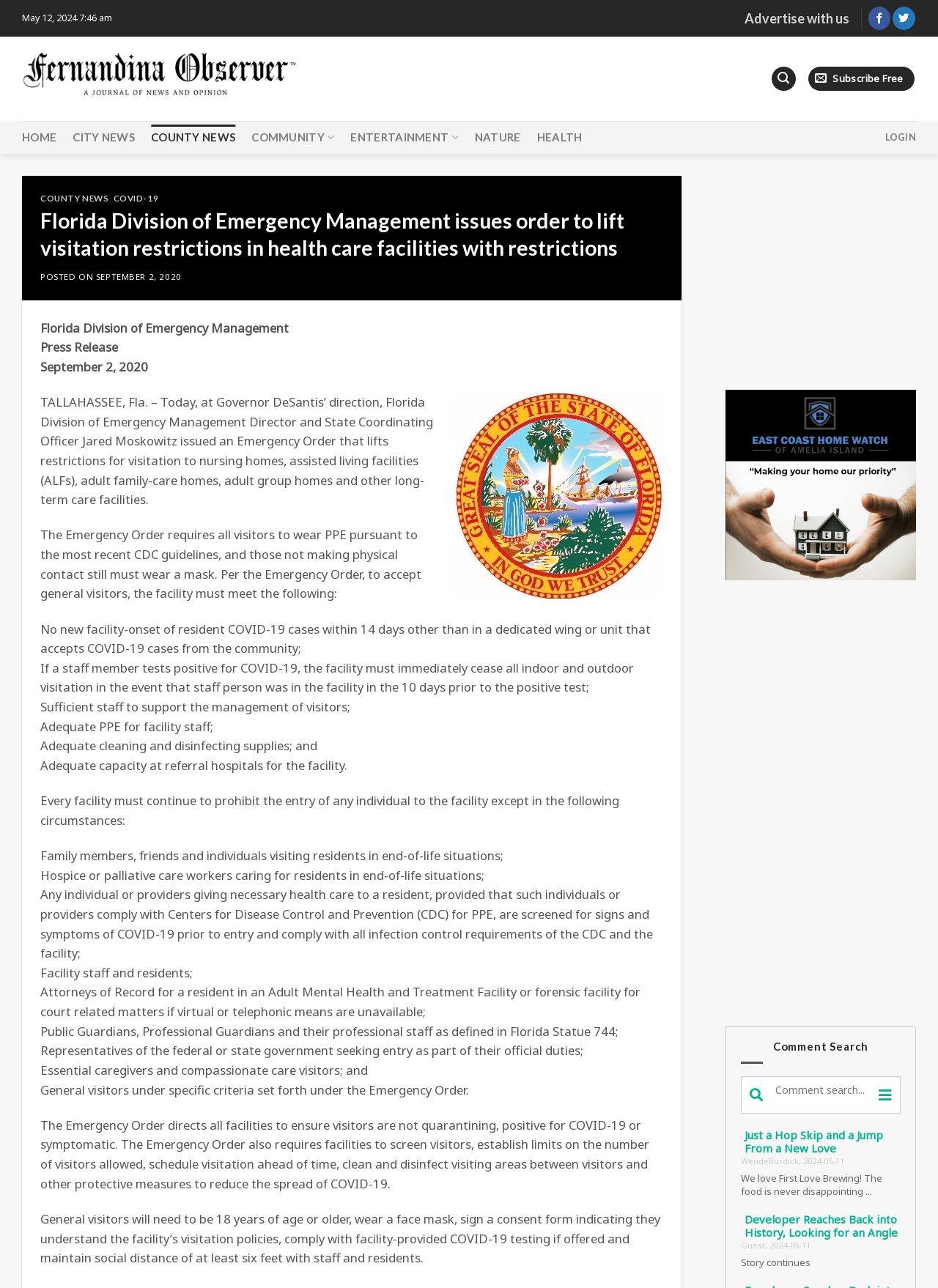Use one word or a short phrase to answer the question provided: 
What is the purpose of the Emergency Order?

To lift visitation restrictions in health care facilities